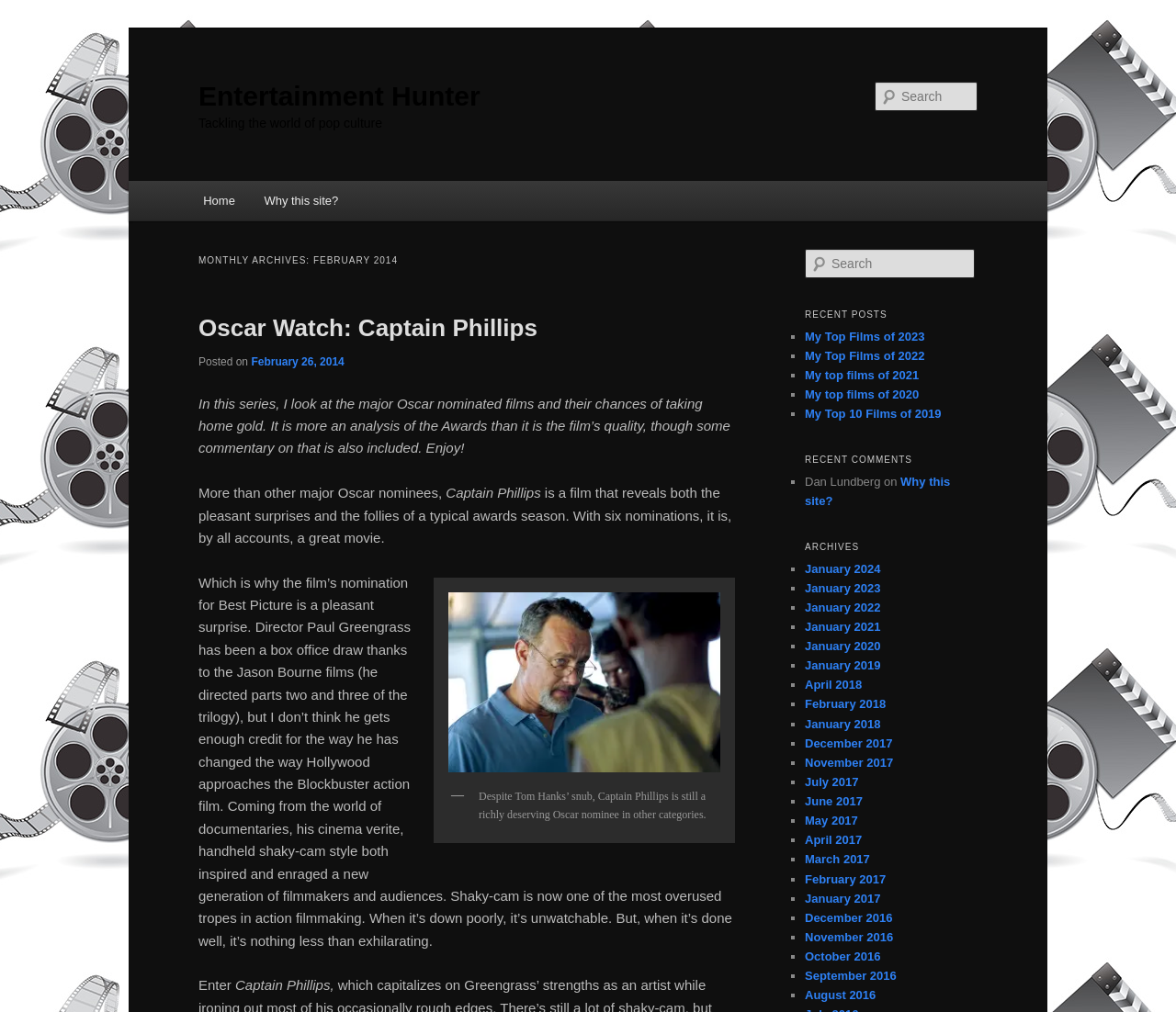Can you find the bounding box coordinates for the element to click on to achieve the instruction: "View recent posts"?

[0.684, 0.299, 0.831, 0.323]